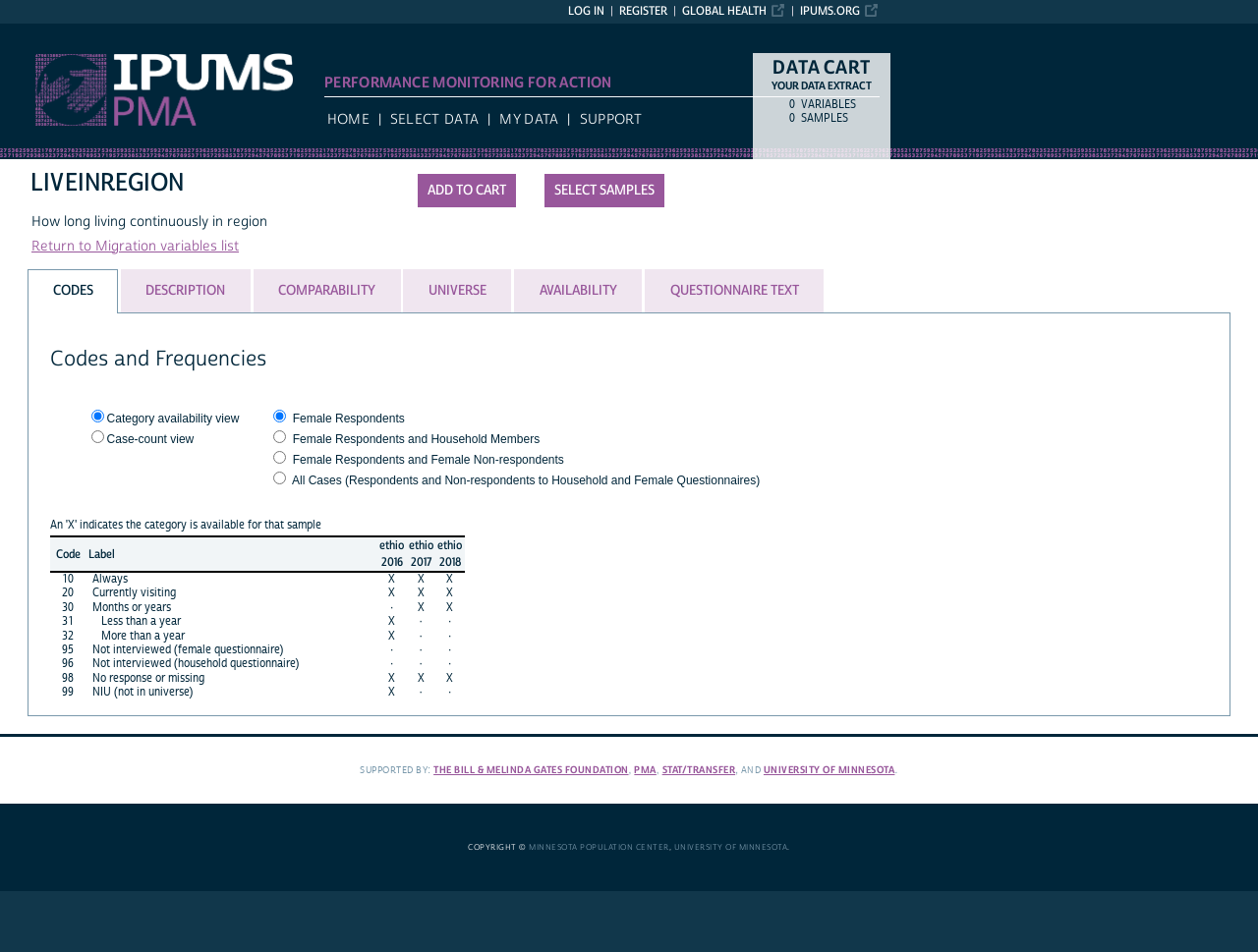Locate the bounding box coordinates of the clickable part needed for the task: "Click the 'CODES' tab".

[0.022, 0.282, 0.094, 0.329]